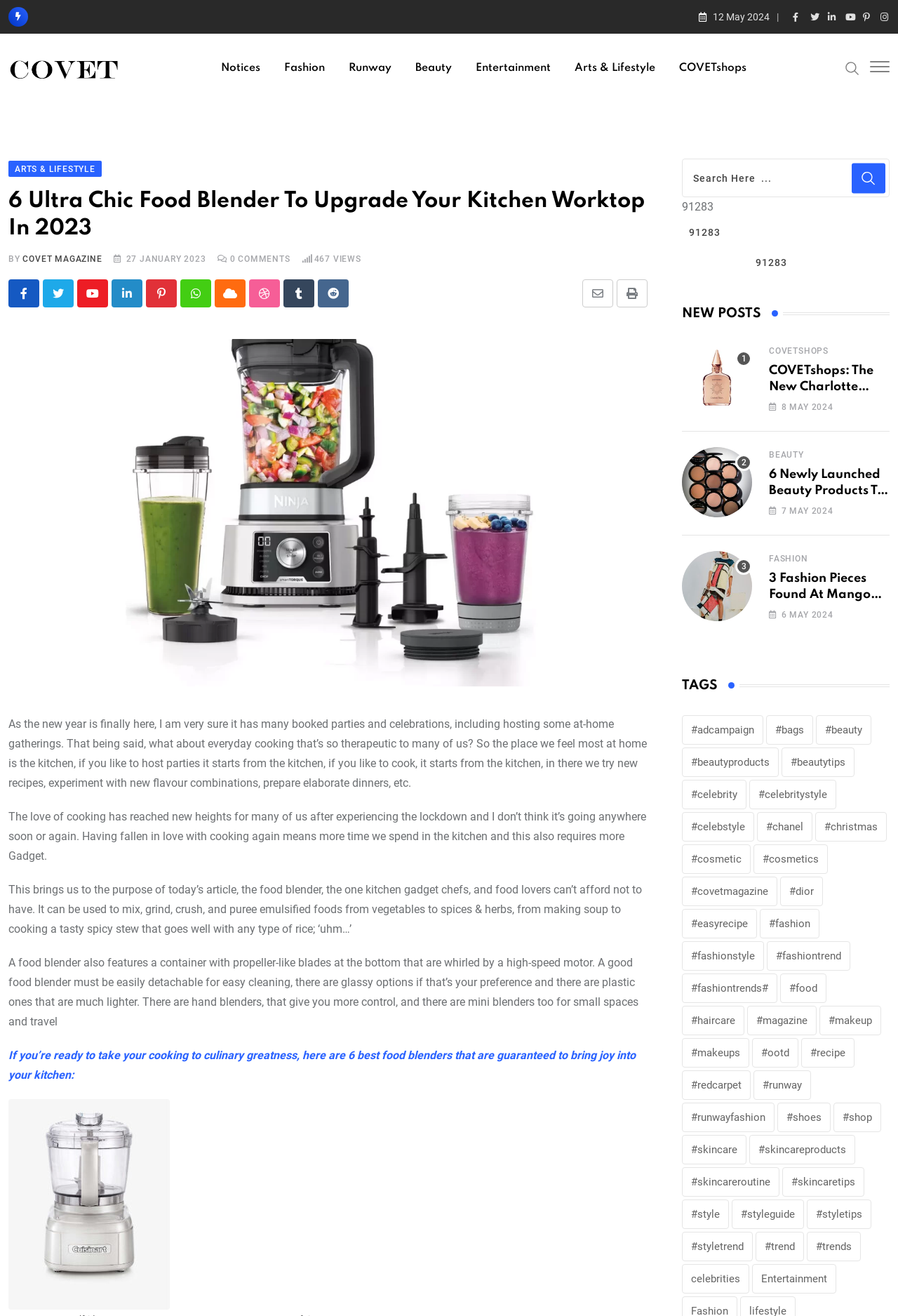Summarize the webpage with a detailed and informative caption.

This webpage appears to be a blog or article page focused on food blenders and kitchen gadgets. At the top, there is a date "12 May 2024" and a series of social media links. Below that, there are several navigation links, including "Notices", "Fashion", "Runway", "Beauty", "Entertainment", and "Arts & Lifestyle".

The main content of the page is an article titled "6 Ultra Chic Food Blender To Upgrade Your Kitchen Worktop In 2023". The article begins with a brief introduction to the importance of cooking and the need for a good food blender. It then describes the features of a good food blender and its various uses.

Below the introduction, there are six links to different food blenders, each with a brief description and an image. The blenders are listed in a column, with the first one starting from the top left of the page.

To the right of the article, there is a search bar and a section titled "NEW POSTS" with several links to other articles, including "Charlotte Tilbury New! Joyphoria 100ml Fragrance £130.00" and "6 Newly Launched Beauty Products To Shop This Spring 2024". Each of these links has an accompanying image.

At the bottom of the page, there is a section titled "TAGS" with several links to categories, including "#adcampaign", "#bags", "#beauty", and "#beautyproducts".